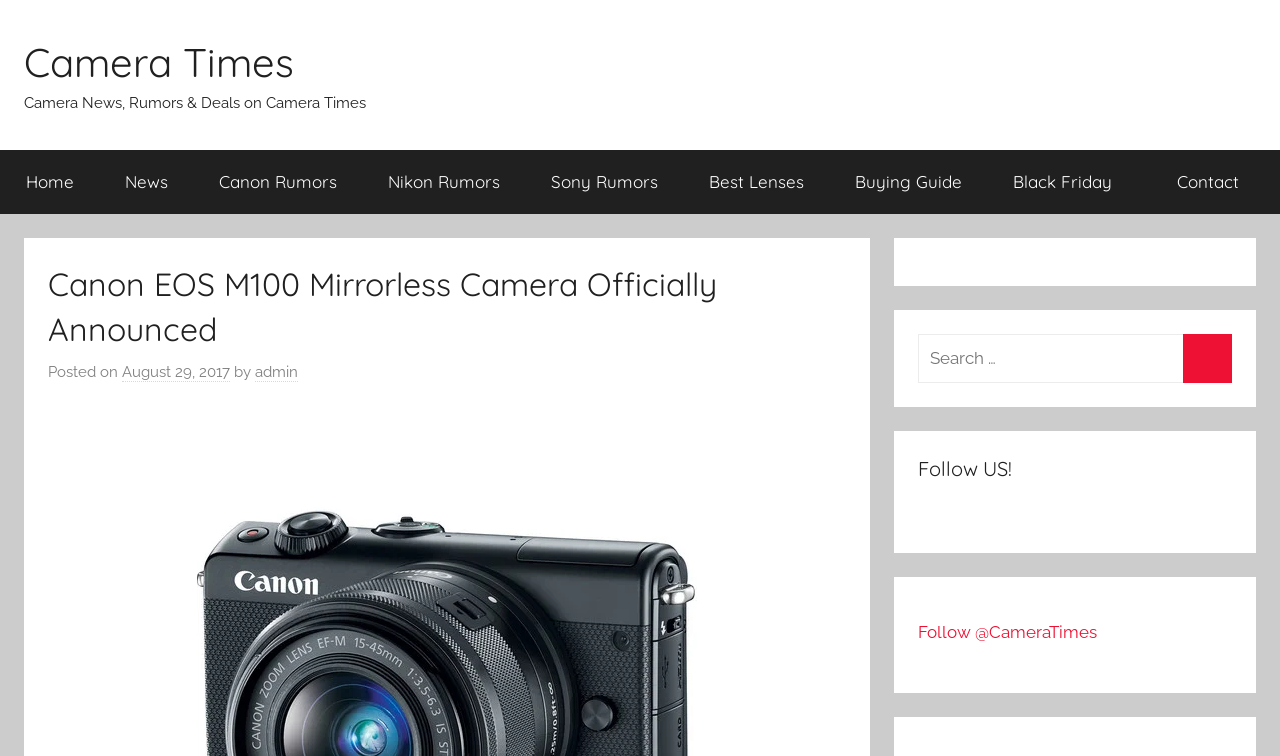Reply to the question with a single word or phrase:
What is the name of the camera announced?

Canon EOS M100